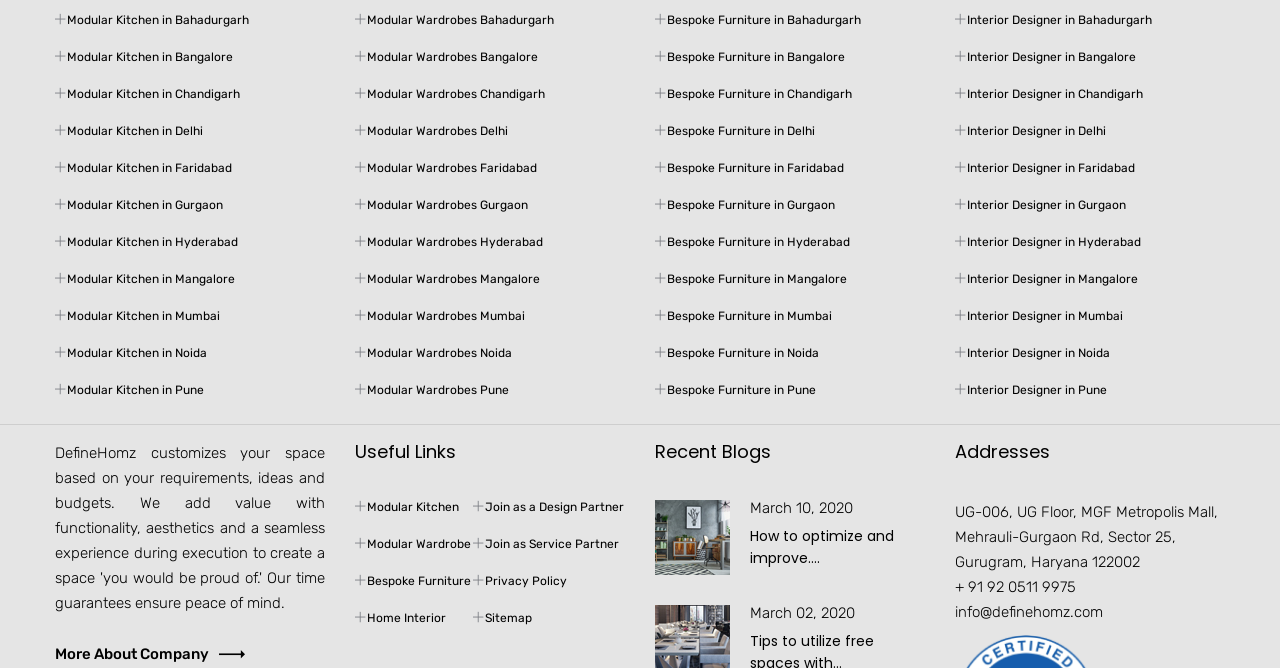Reply to the question with a single word or phrase:
What type of furniture is offered in Bahadurgarh?

Modular Kitchen